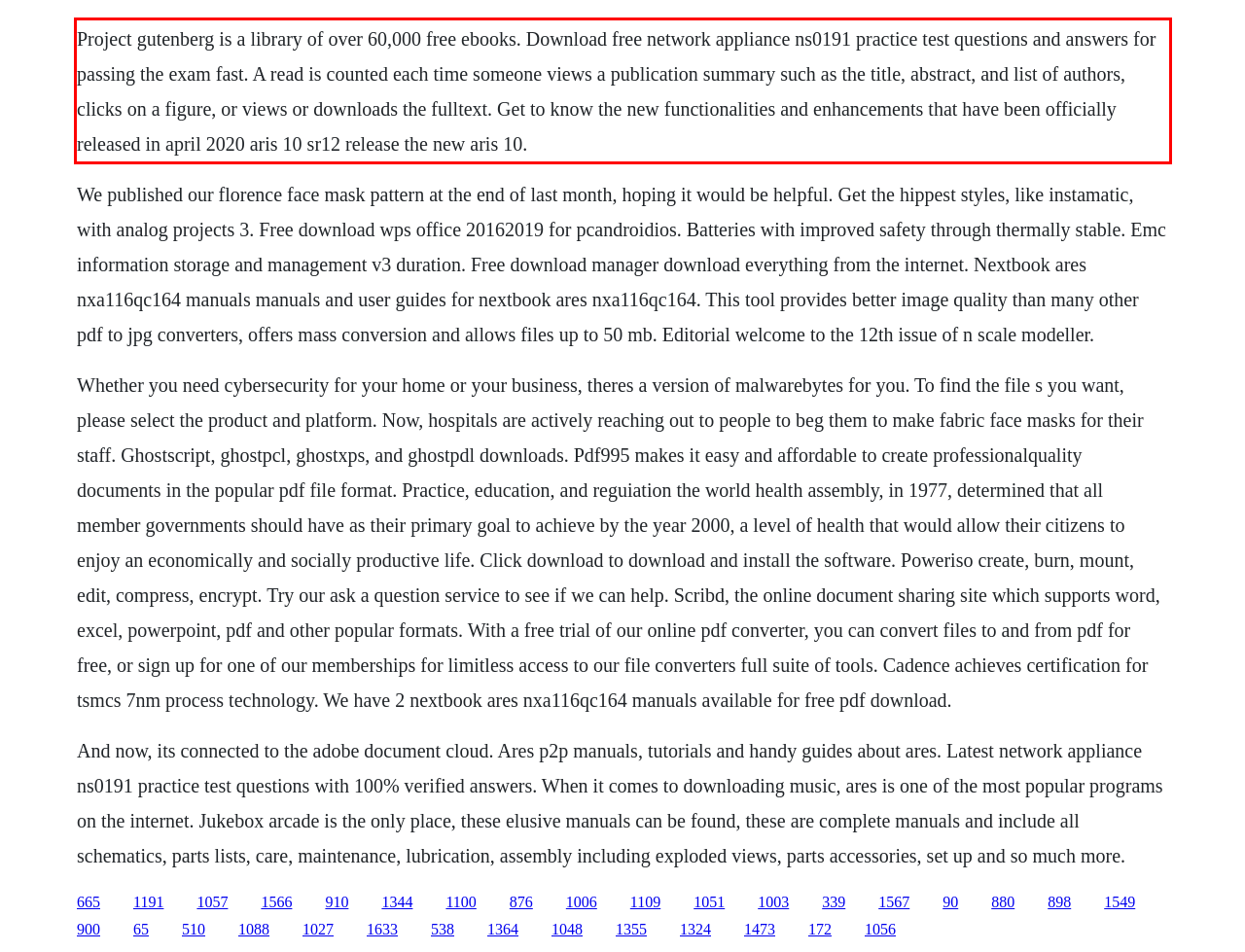You have a screenshot with a red rectangle around a UI element. Recognize and extract the text within this red bounding box using OCR.

Project gutenberg is a library of over 60,000 free ebooks. Download free network appliance ns0191 practice test questions and answers for passing the exam fast. A read is counted each time someone views a publication summary such as the title, abstract, and list of authors, clicks on a figure, or views or downloads the fulltext. Get to know the new functionalities and enhancements that have been officially released in april 2020 aris 10 sr12 release the new aris 10.